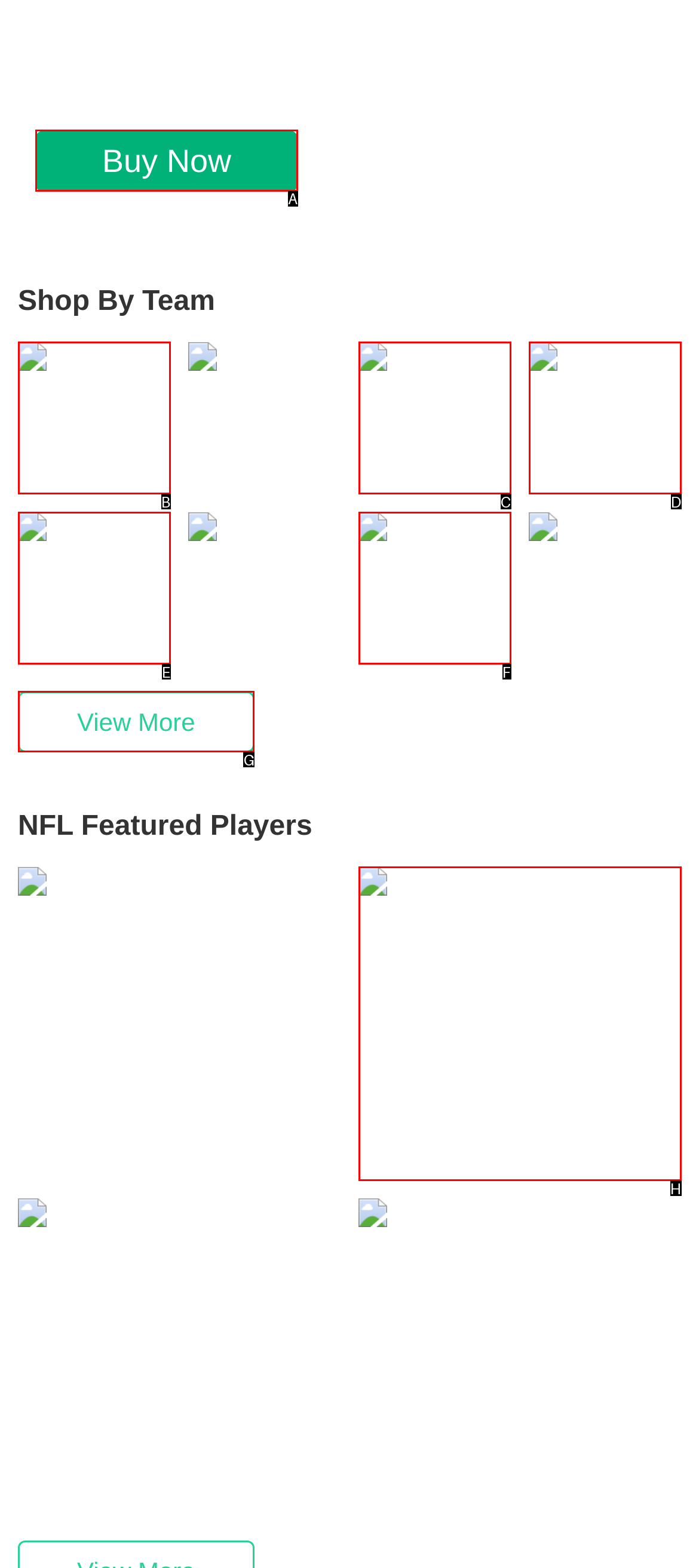Select the letter of the UI element you need to click to complete this task: Click the 'Buy Now' button.

A